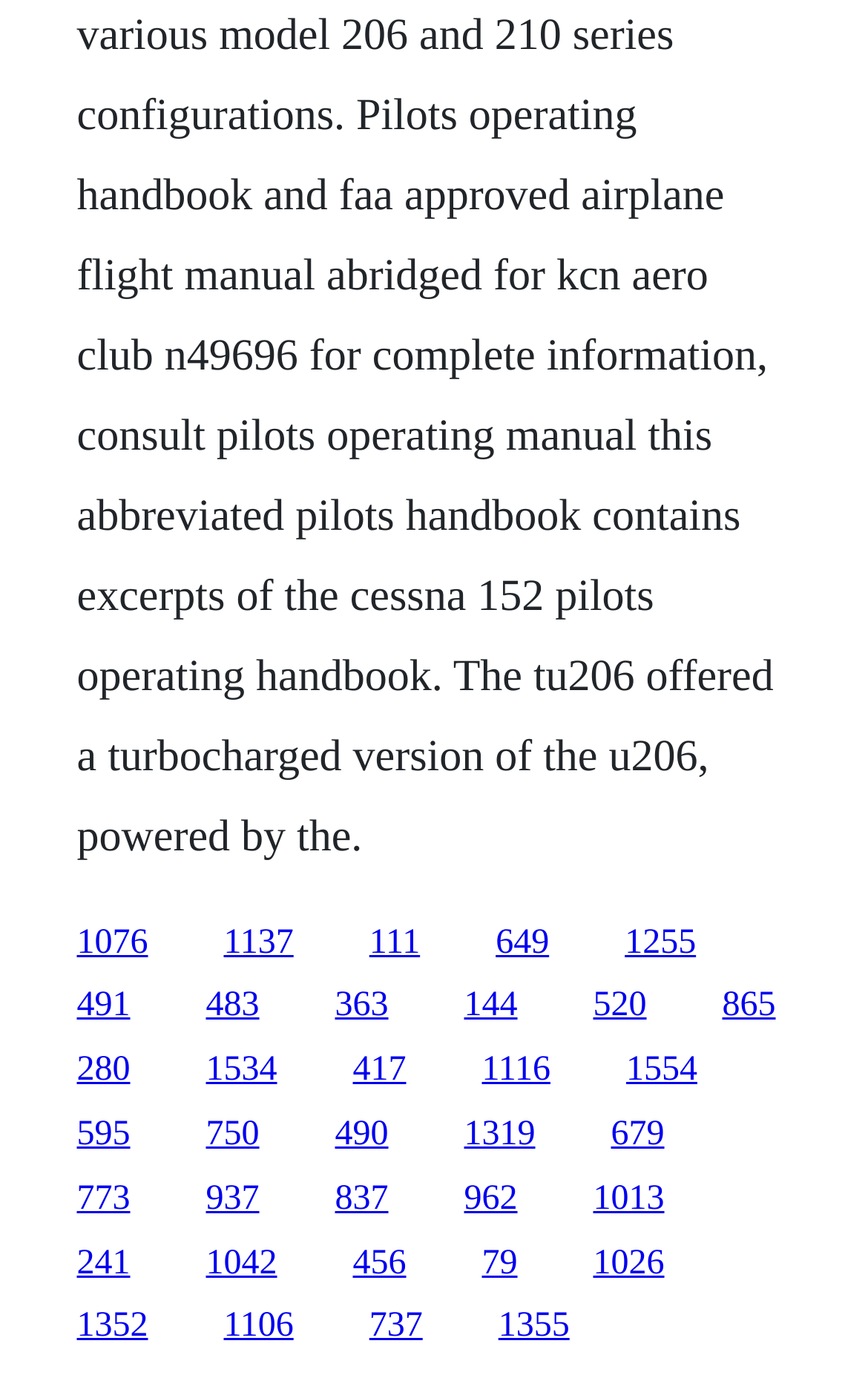Highlight the bounding box coordinates of the element you need to click to perform the following instruction: "view posts from April 2024."

None